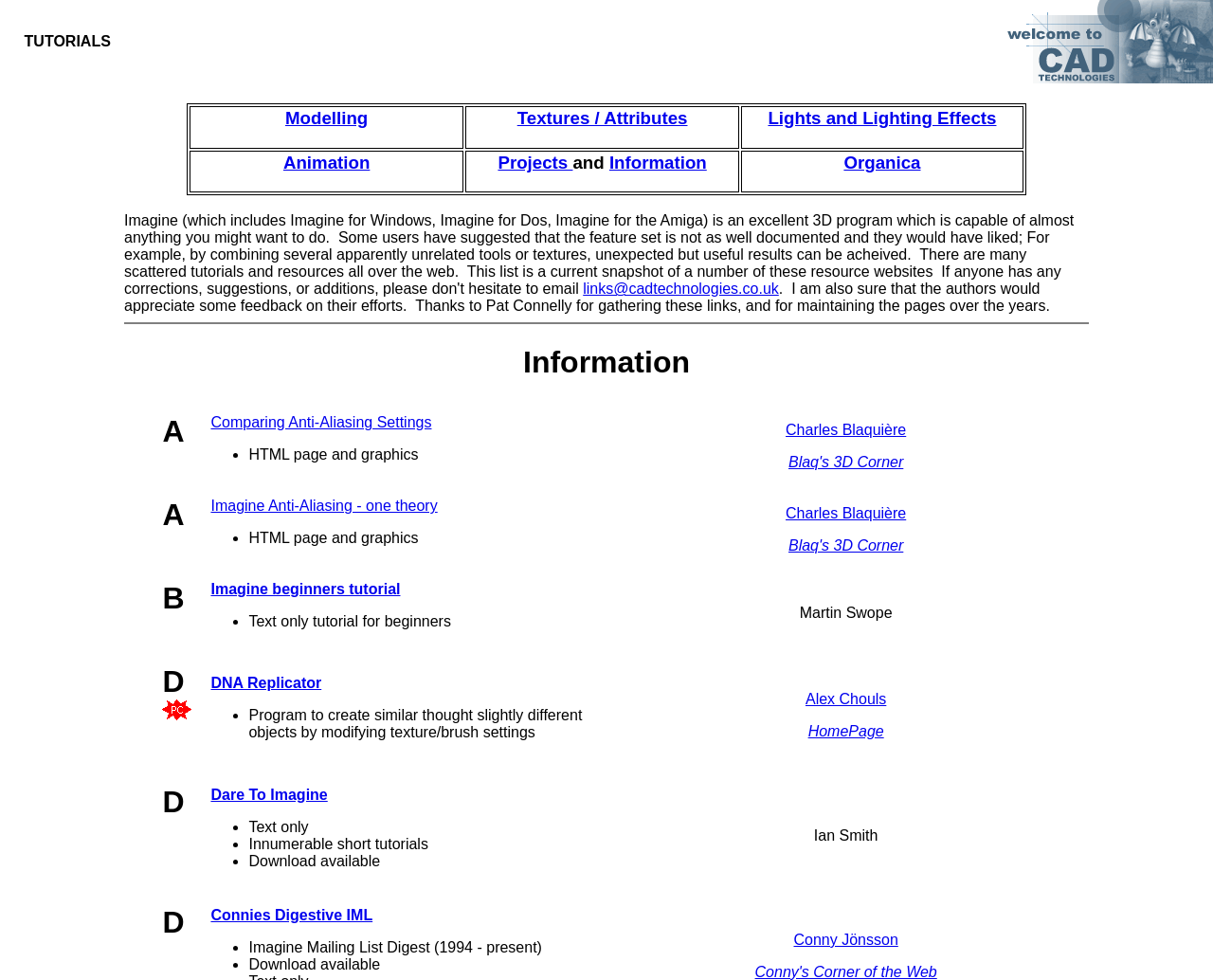Determine the bounding box of the UI component based on this description: "Conny's Corner of the Web". The bounding box coordinates should be four float values between 0 and 1, i.e., [left, top, right, bottom].

[0.622, 0.983, 0.772, 1.0]